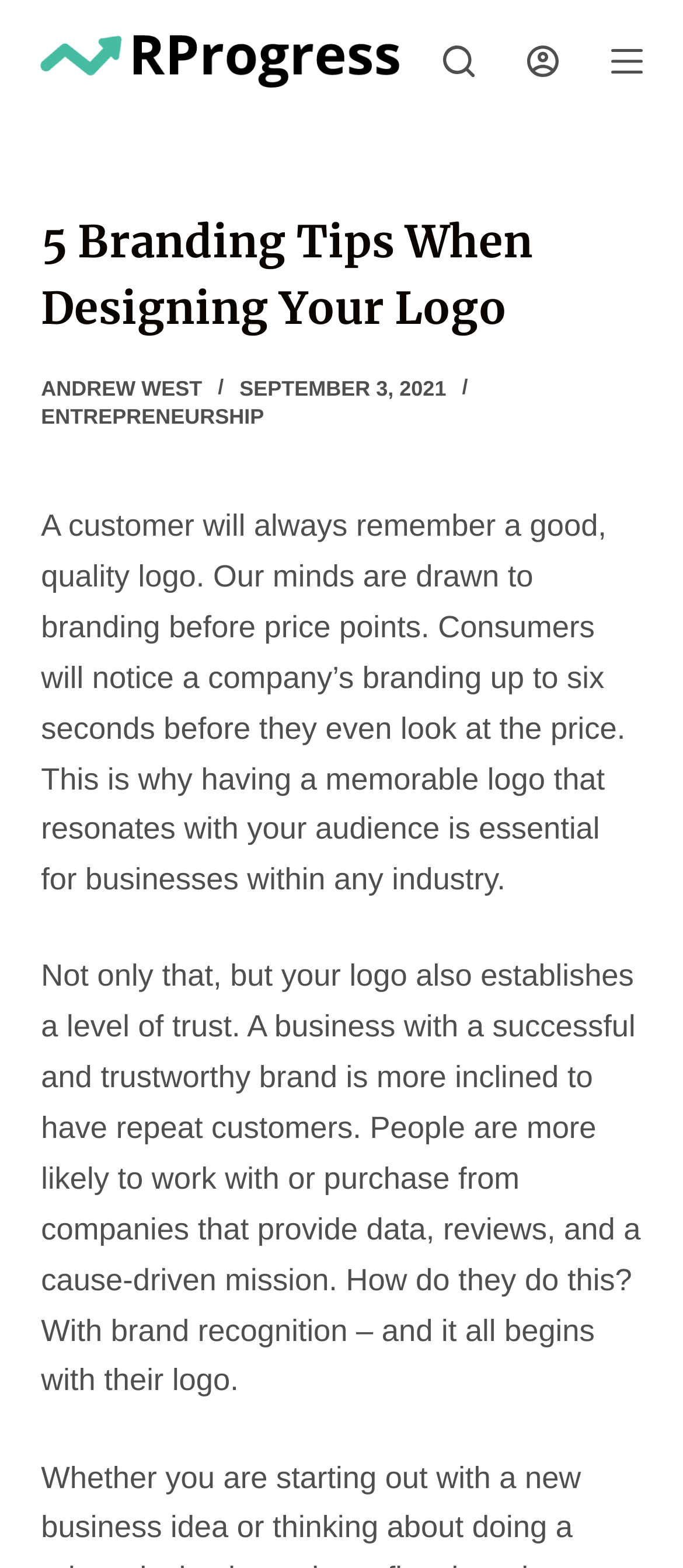Respond to the question below with a single word or phrase: How long do consumers notice a company's branding?

Six seconds